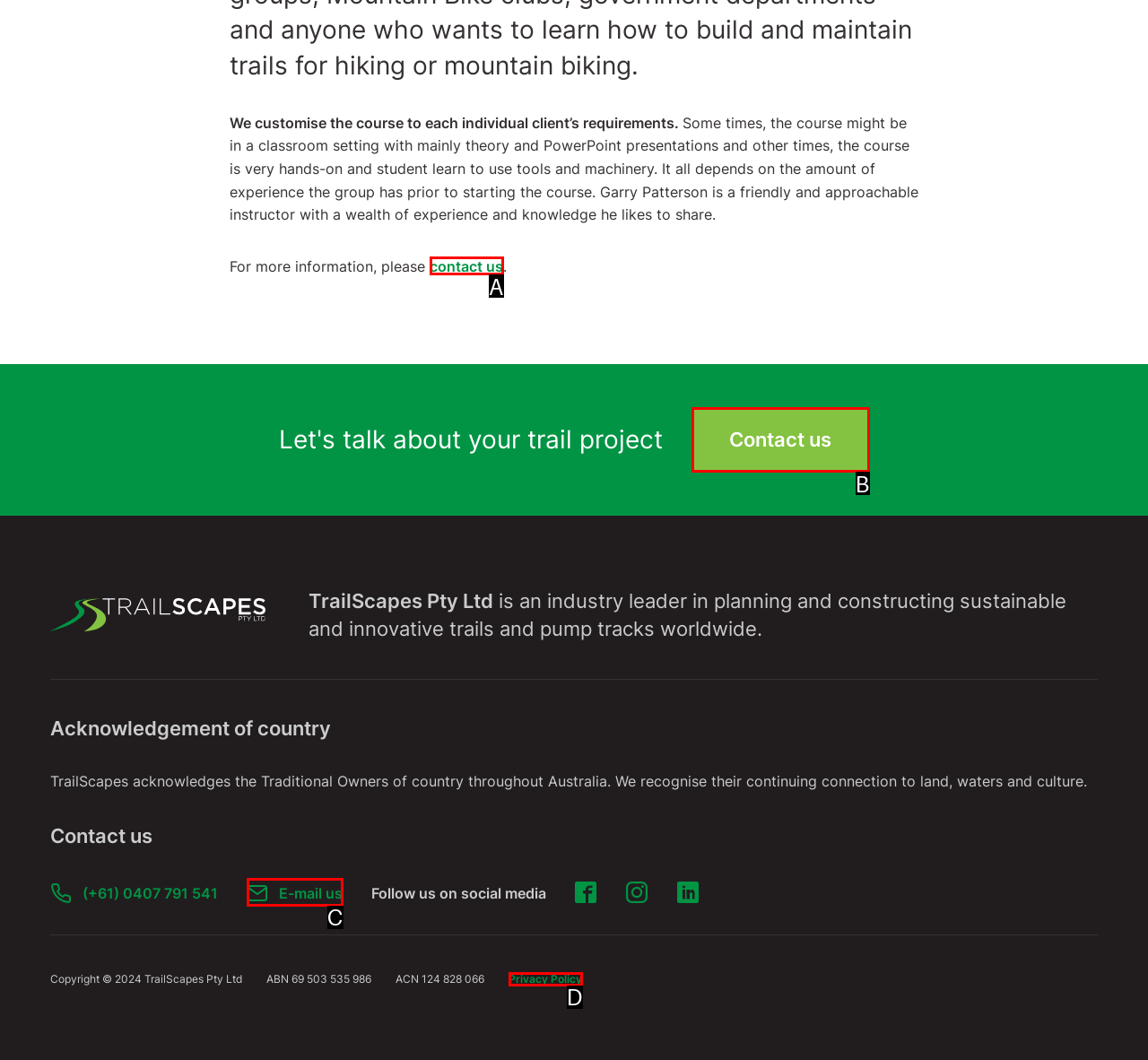Select the appropriate option that fits: Privacy Policy
Reply with the letter of the correct choice.

D